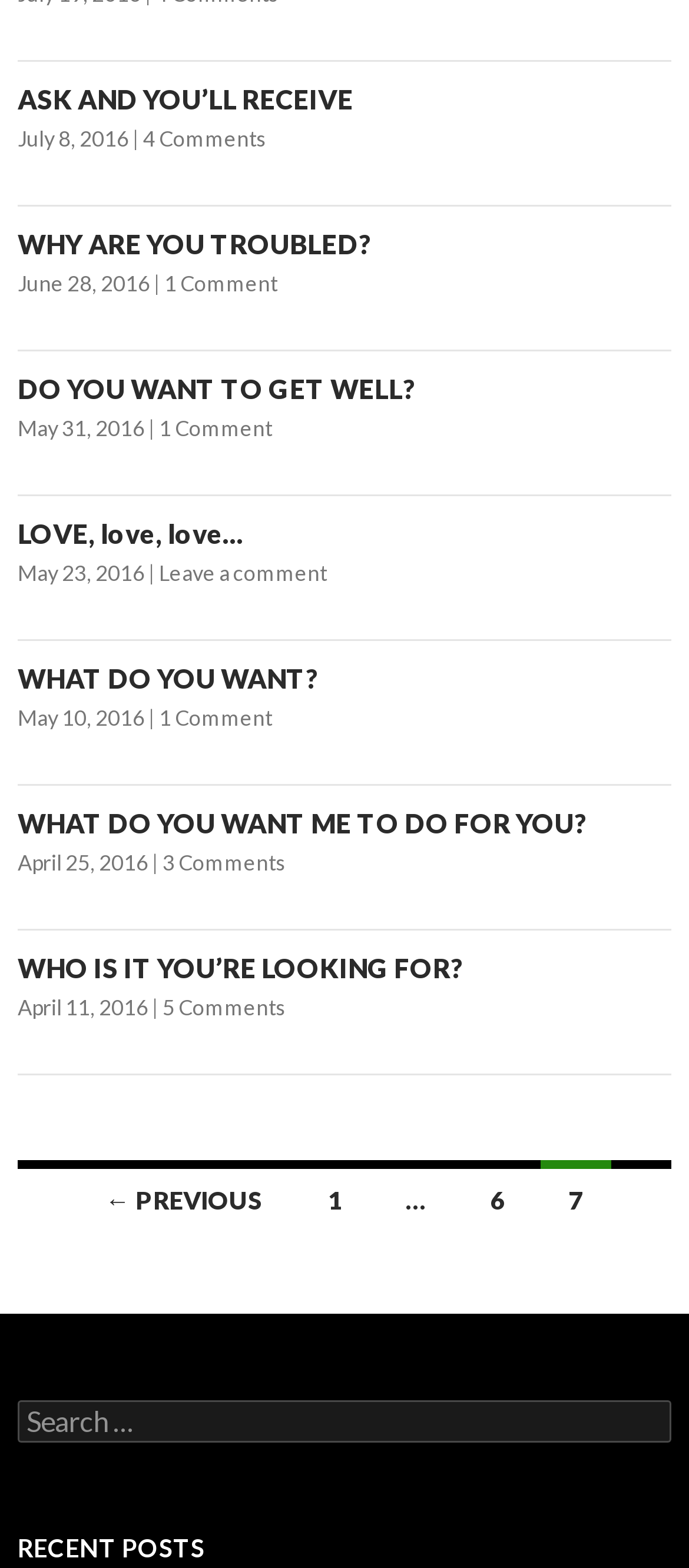Provide the bounding box coordinates of the HTML element described by the text: "LOVE, love, love…".

[0.026, 0.33, 0.354, 0.35]